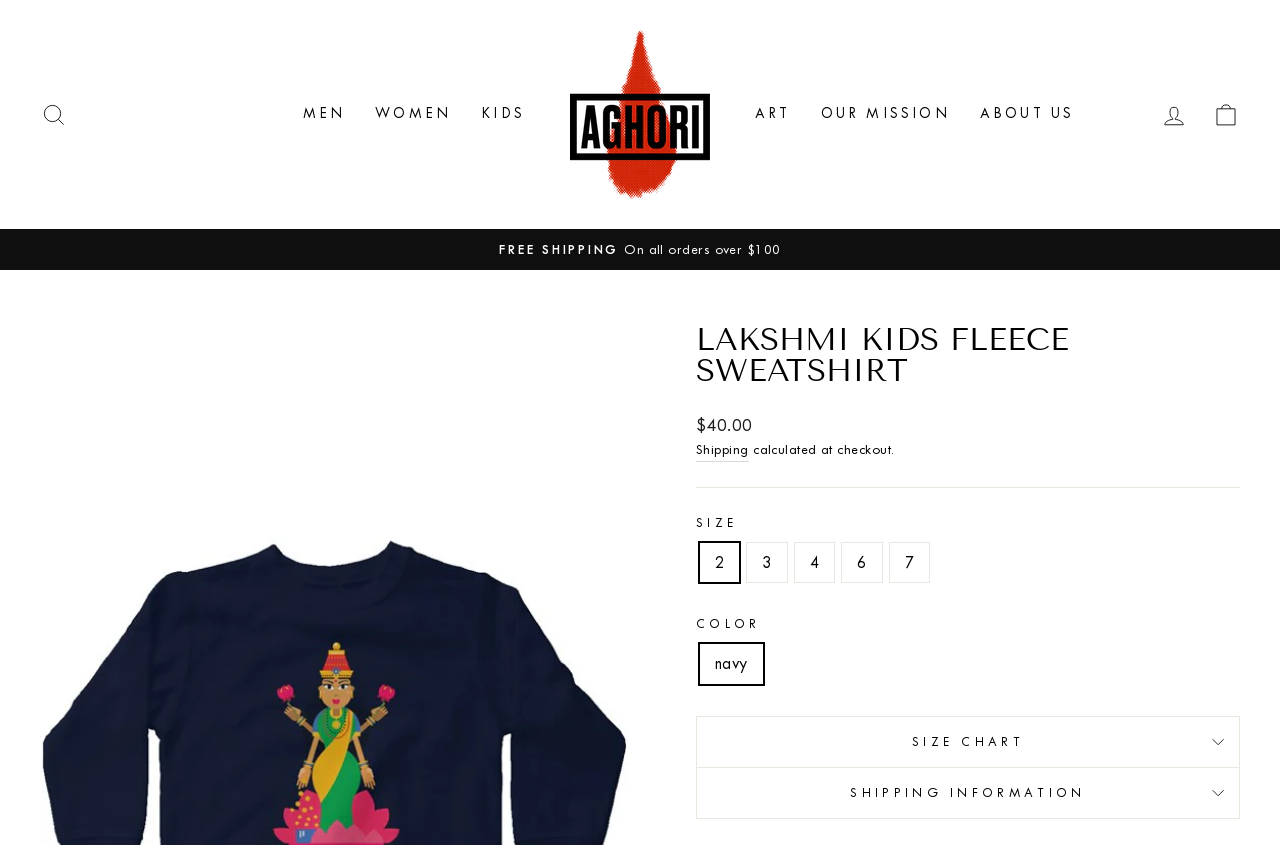What is the price of the Lakshmi Kids Fleece Sweatshirt?
Refer to the image and give a detailed response to the question.

I found the price of the Lakshmi Kids Fleece Sweatshirt by looking at the product information section, where it says 'Regular price' followed by the price '$40.00'.